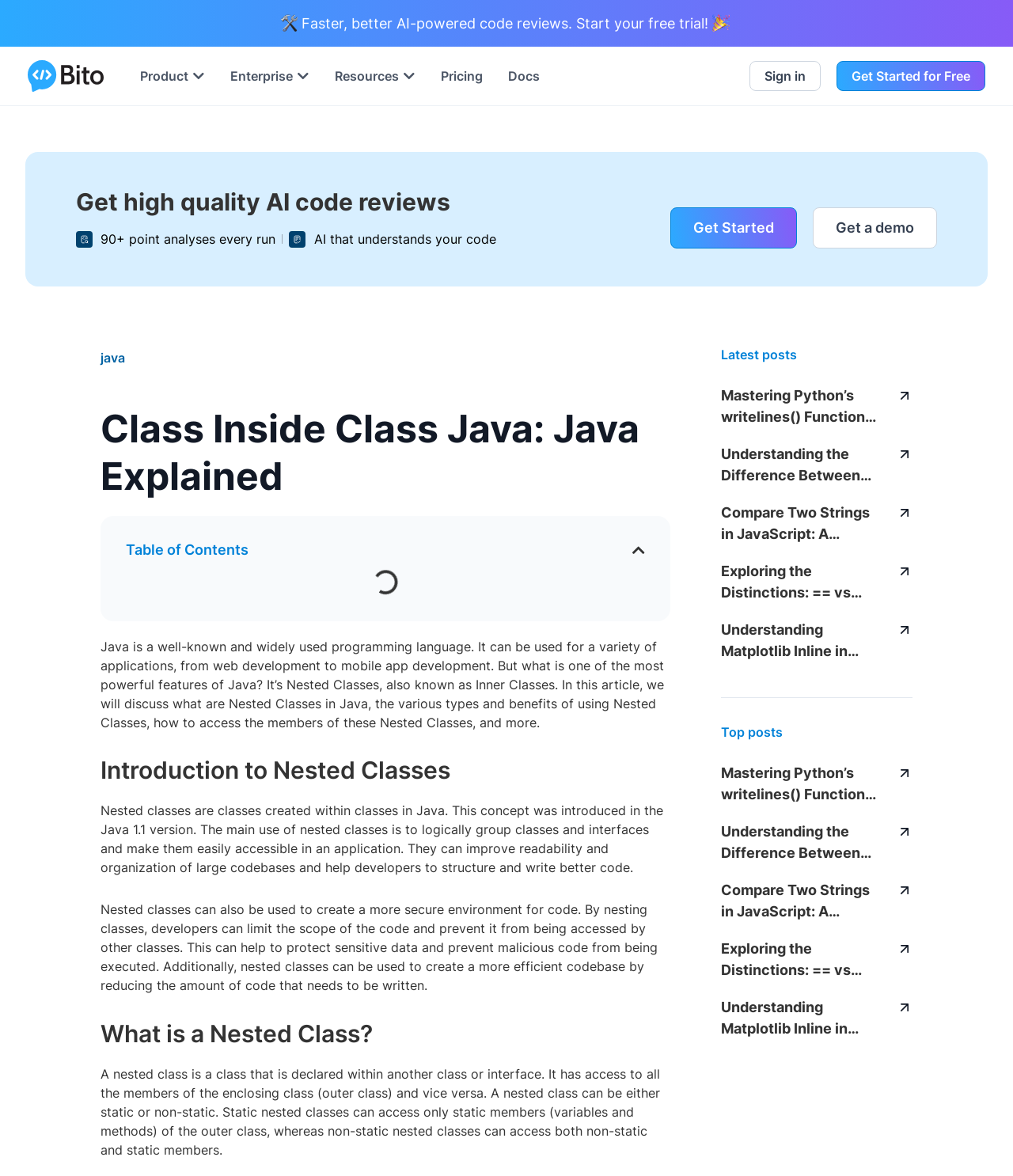What is the difference between static and non-static nested classes?
Answer the question with a thorough and detailed explanation.

As stated on the webpage, static nested classes can access only static members of the outer class, whereas non-static nested classes can access both non-static and static members.